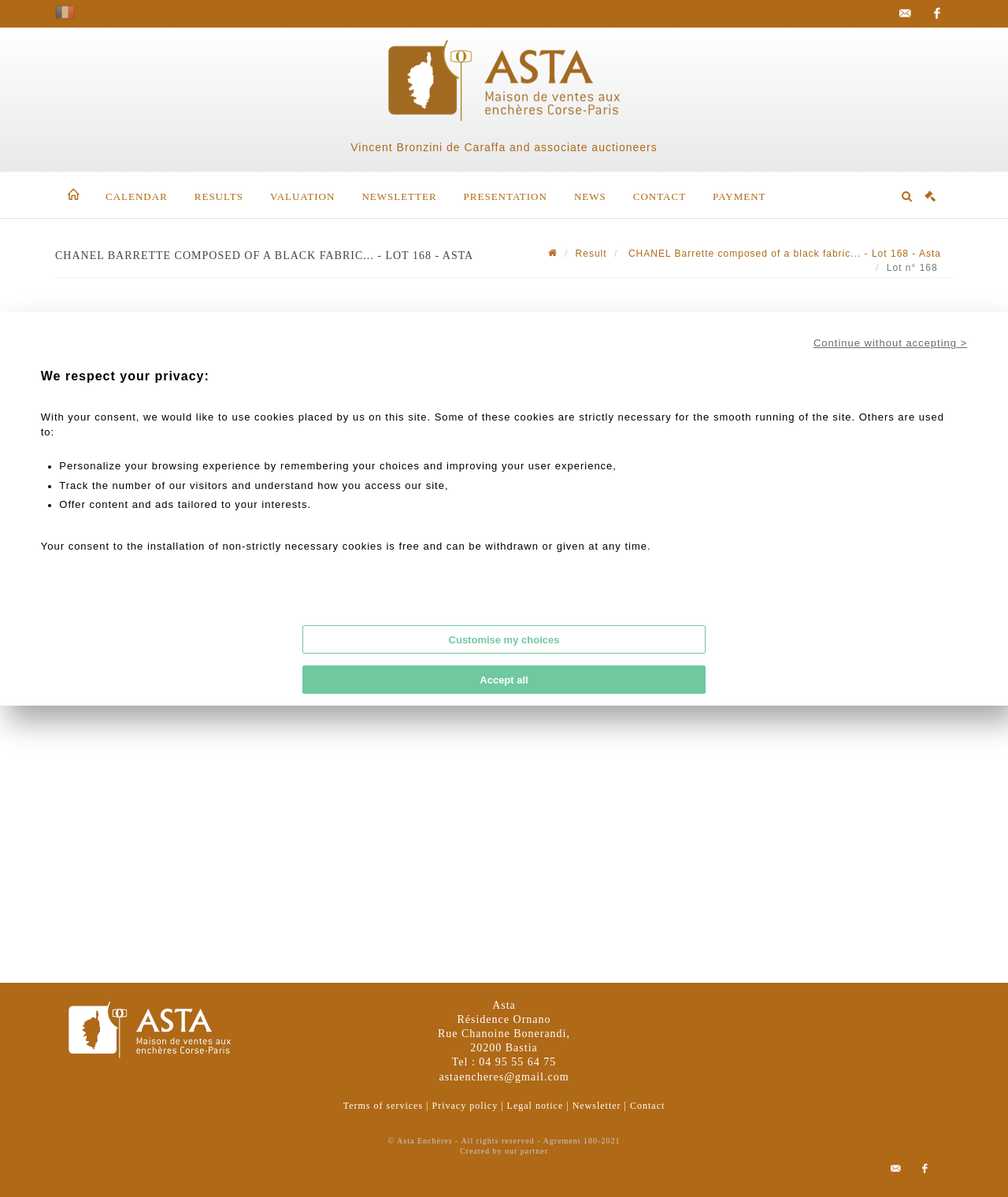Identify the bounding box coordinates of the region I need to click to complete this instruction: "Return to catalogue".

[0.5, 0.547, 0.933, 0.567]